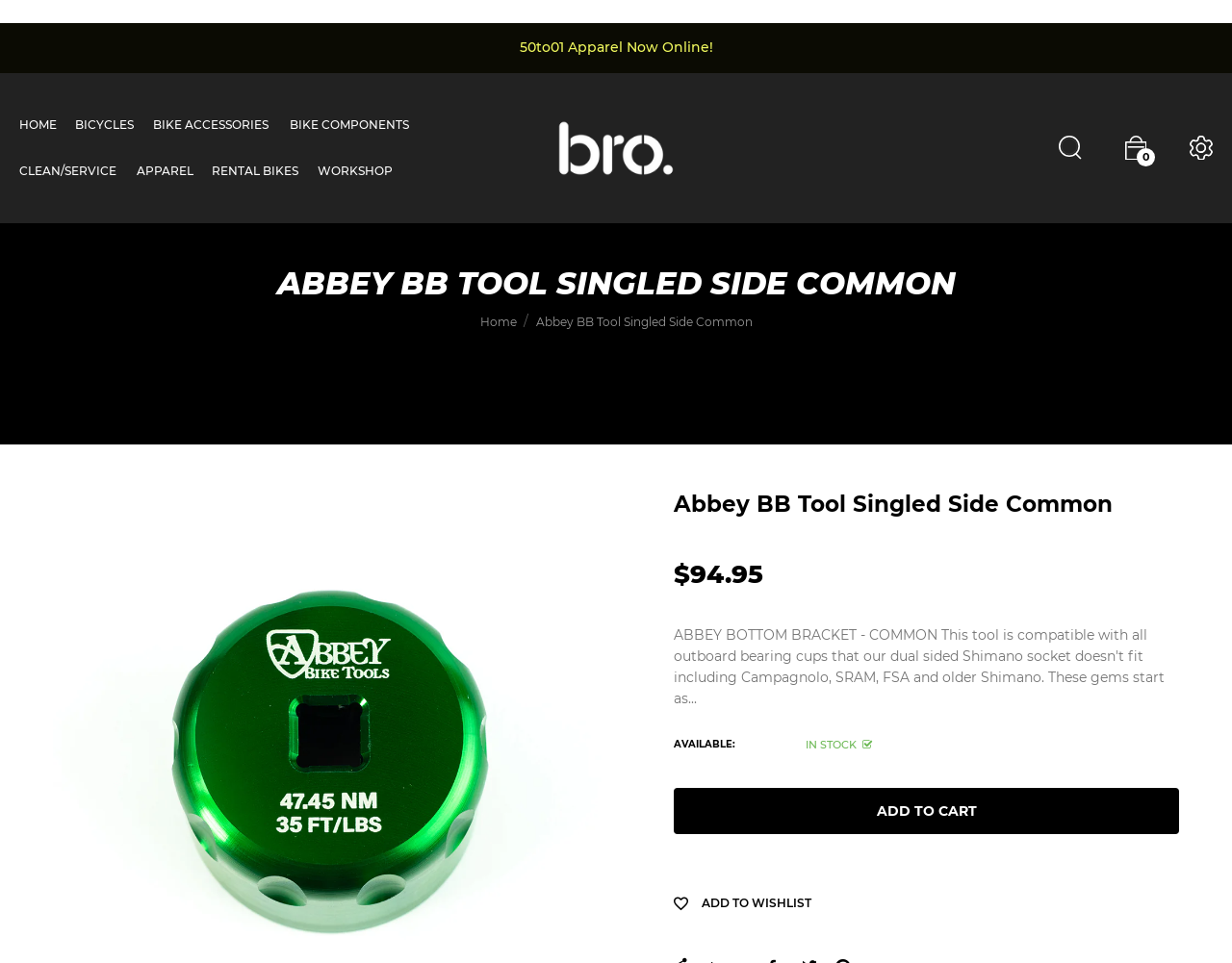What is the price of the bike tool?
Using the visual information, respond with a single word or phrase.

$94.95